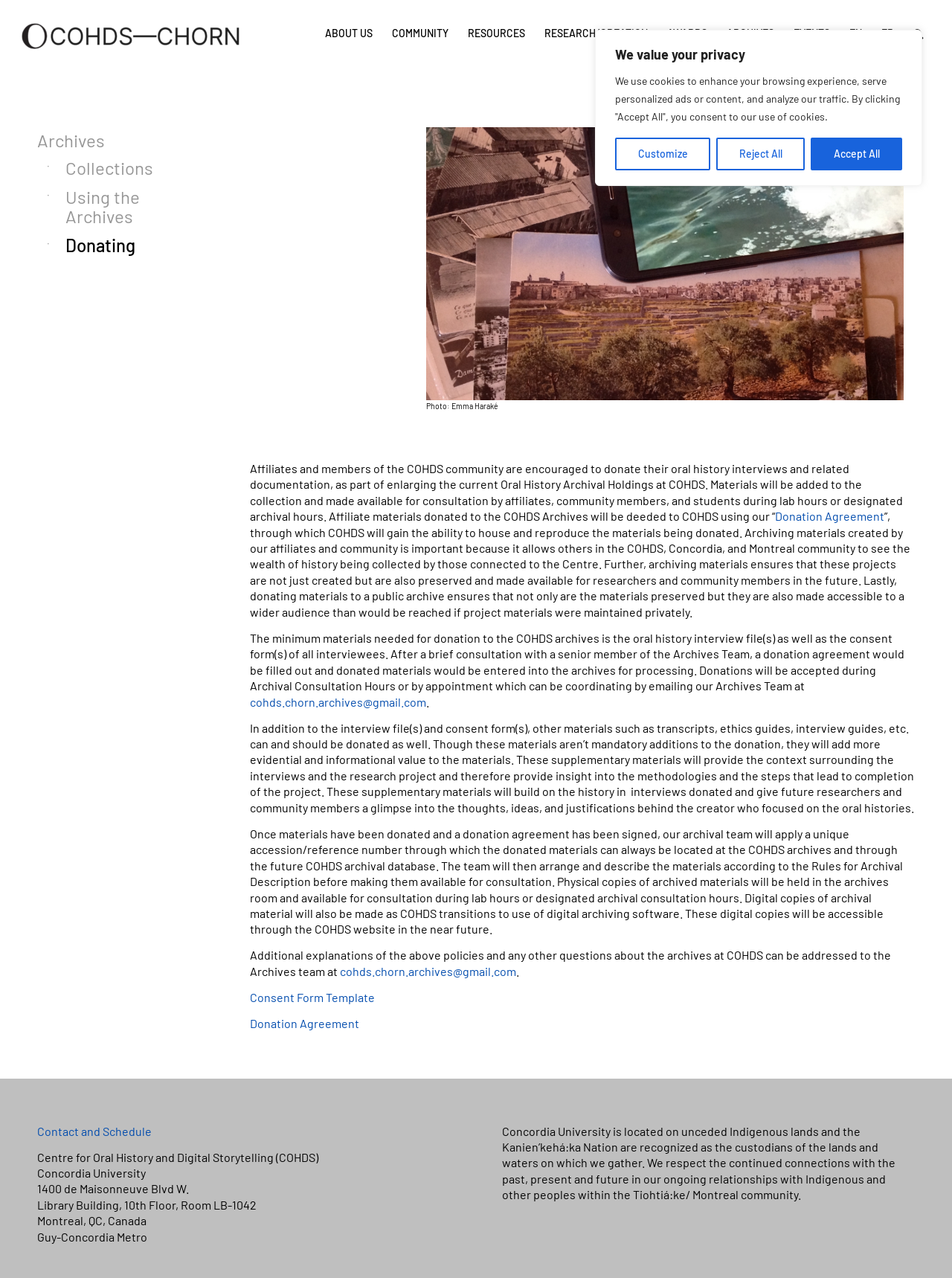Identify the bounding box coordinates of the clickable region required to complete the instruction: "Click the Search link". The coordinates should be given as four float numbers within the range of 0 and 1, i.e., [left, top, right, bottom].

[0.95, 0.0, 0.98, 0.052]